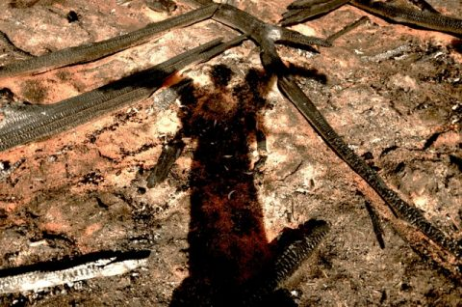Answer the question in one word or a short phrase:
What is the community of Anglesea fighting for?

Preservation of natural habitats